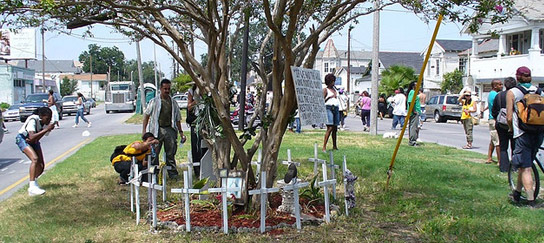Please reply to the following question with a single word or a short phrase:
What do the small white crosses represent?

Lost lives